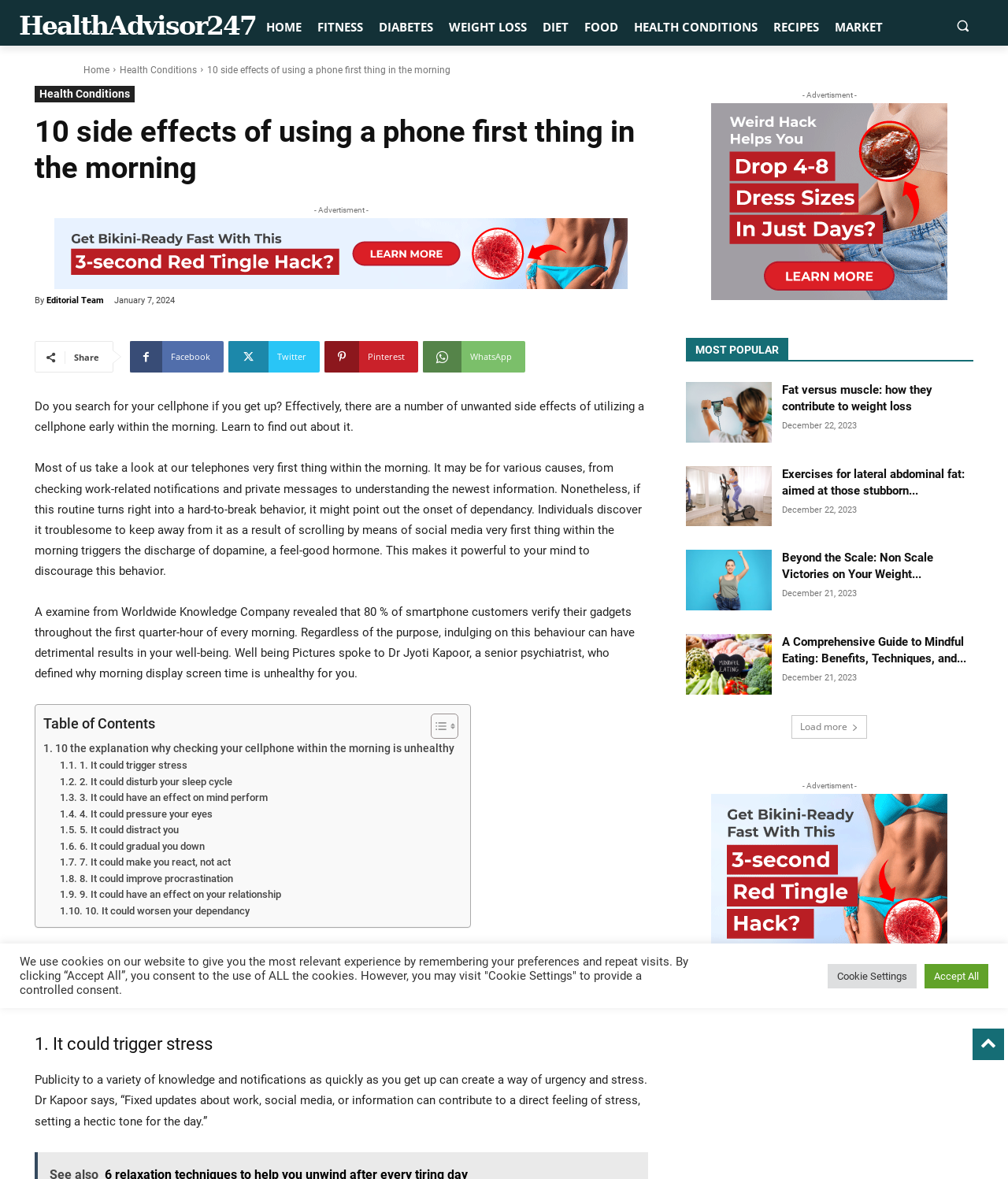Provide the bounding box coordinates, formatted as (top-left x, top-left y, bottom-right x, bottom-right y), with all values being floating point numbers between 0 and 1. Identify the bounding box of the UI element that matches the description: Load more

[0.785, 0.606, 0.86, 0.626]